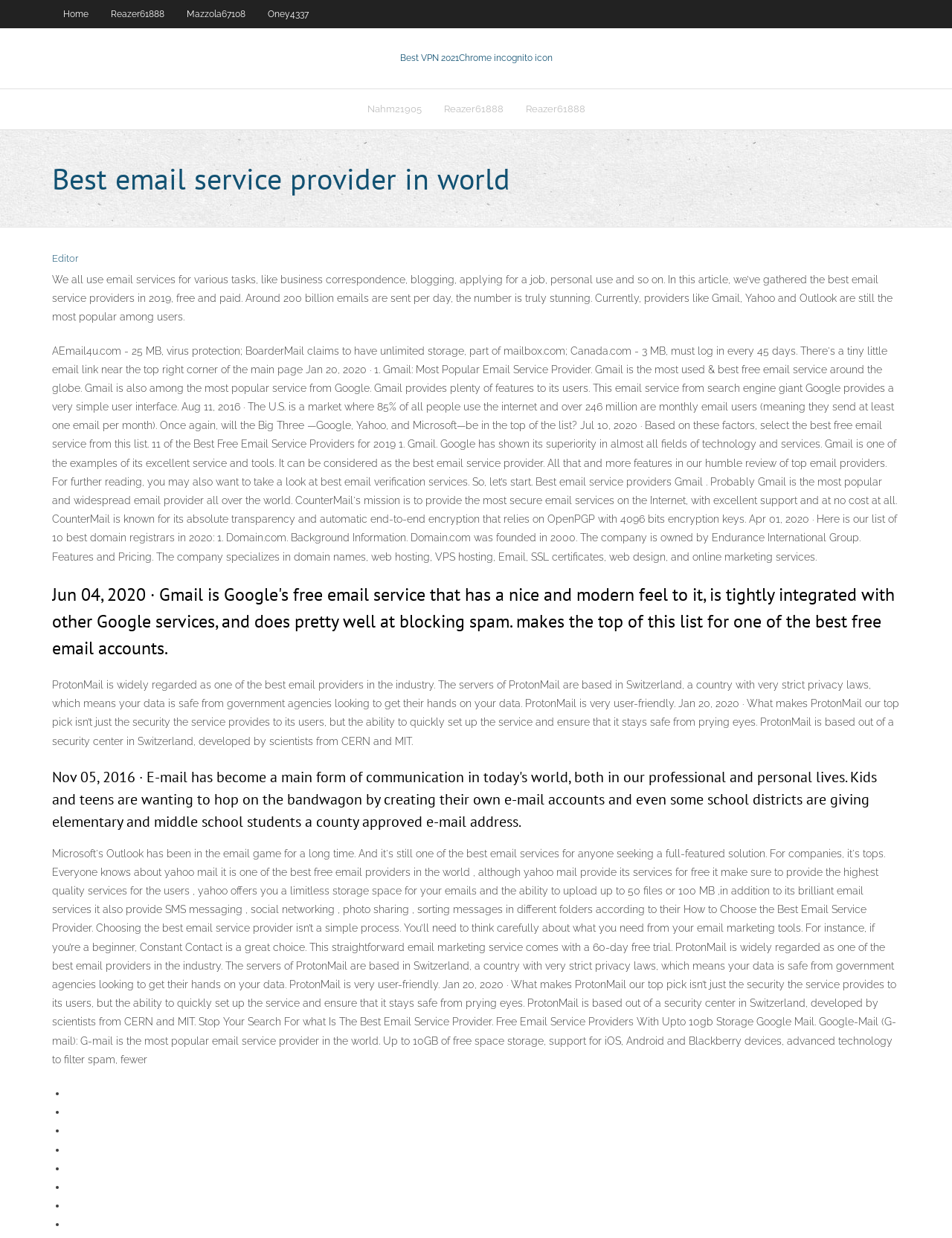What is the date mentioned in the section about Gmail?
Please analyze the image and answer the question with as much detail as possible.

I found the answer by reading the article, specifically the section that mentions 'Jun 04, 2020 · Gmail is Google's free email service...'.